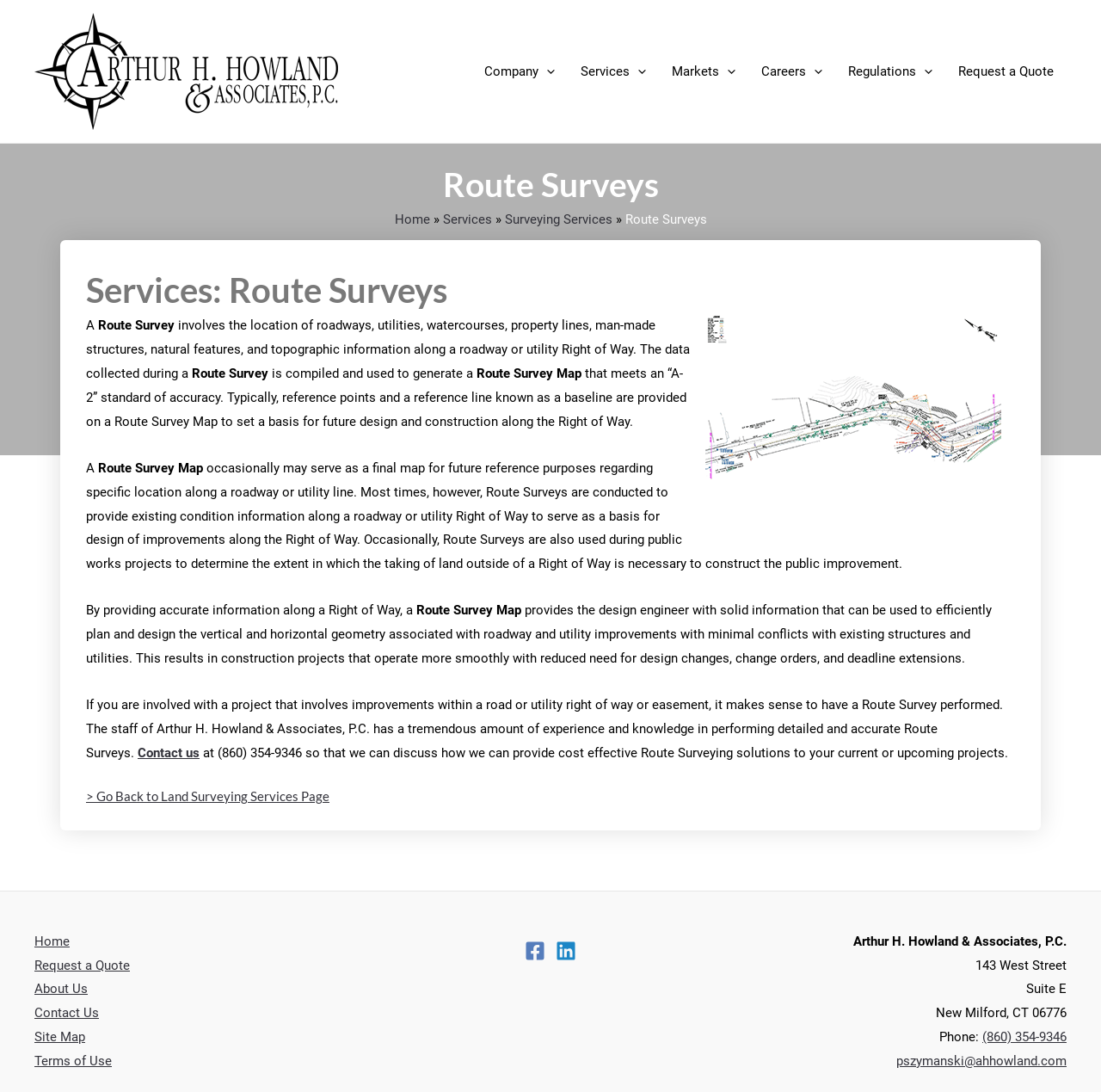Extract the bounding box coordinates of the UI element described by: "Contact us". The coordinates should include four float numbers ranging from 0 to 1, e.g., [left, top, right, bottom].

[0.125, 0.682, 0.181, 0.696]